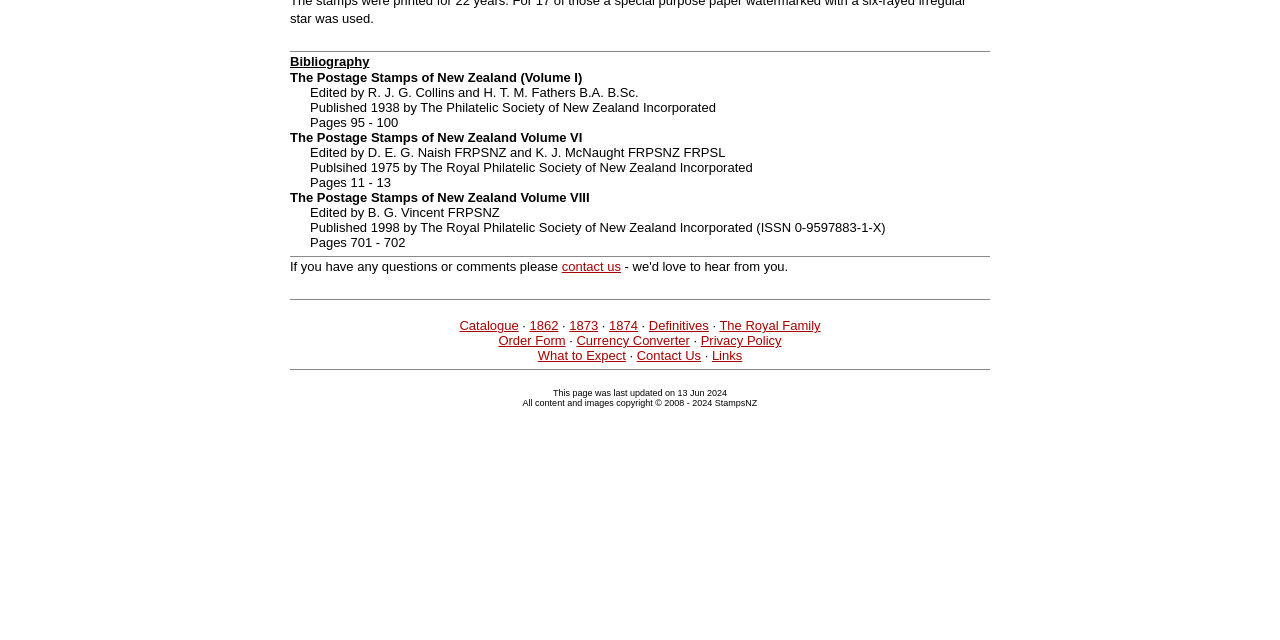Predict the bounding box of the UI element based on this description: "What to Expect".

[0.42, 0.544, 0.489, 0.568]